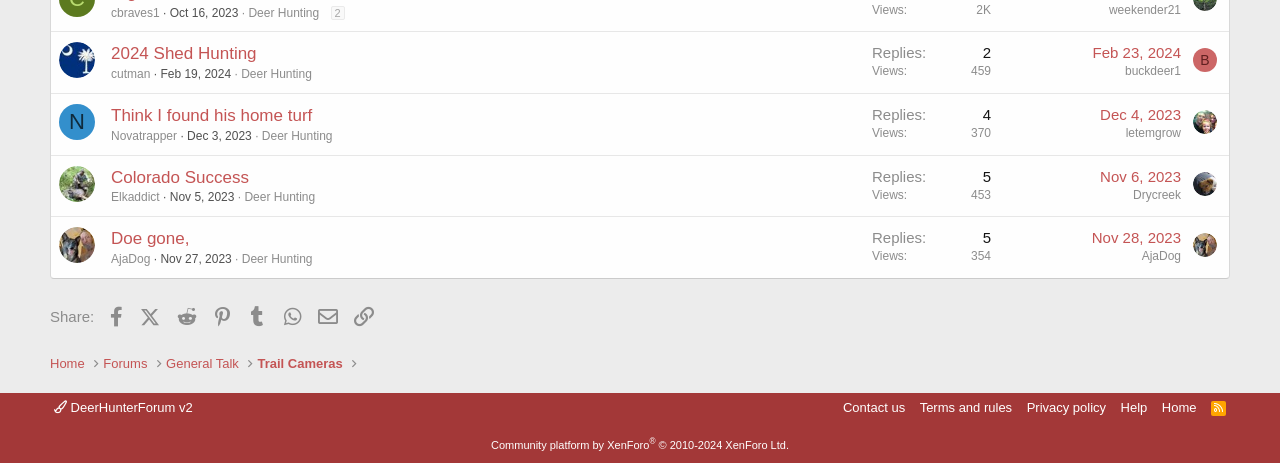Identify the bounding box for the UI element specified in this description: "Dec 3, 2023". The coordinates must be four float numbers between 0 and 1, formatted as [left, top, right, bottom].

[0.146, 0.278, 0.197, 0.309]